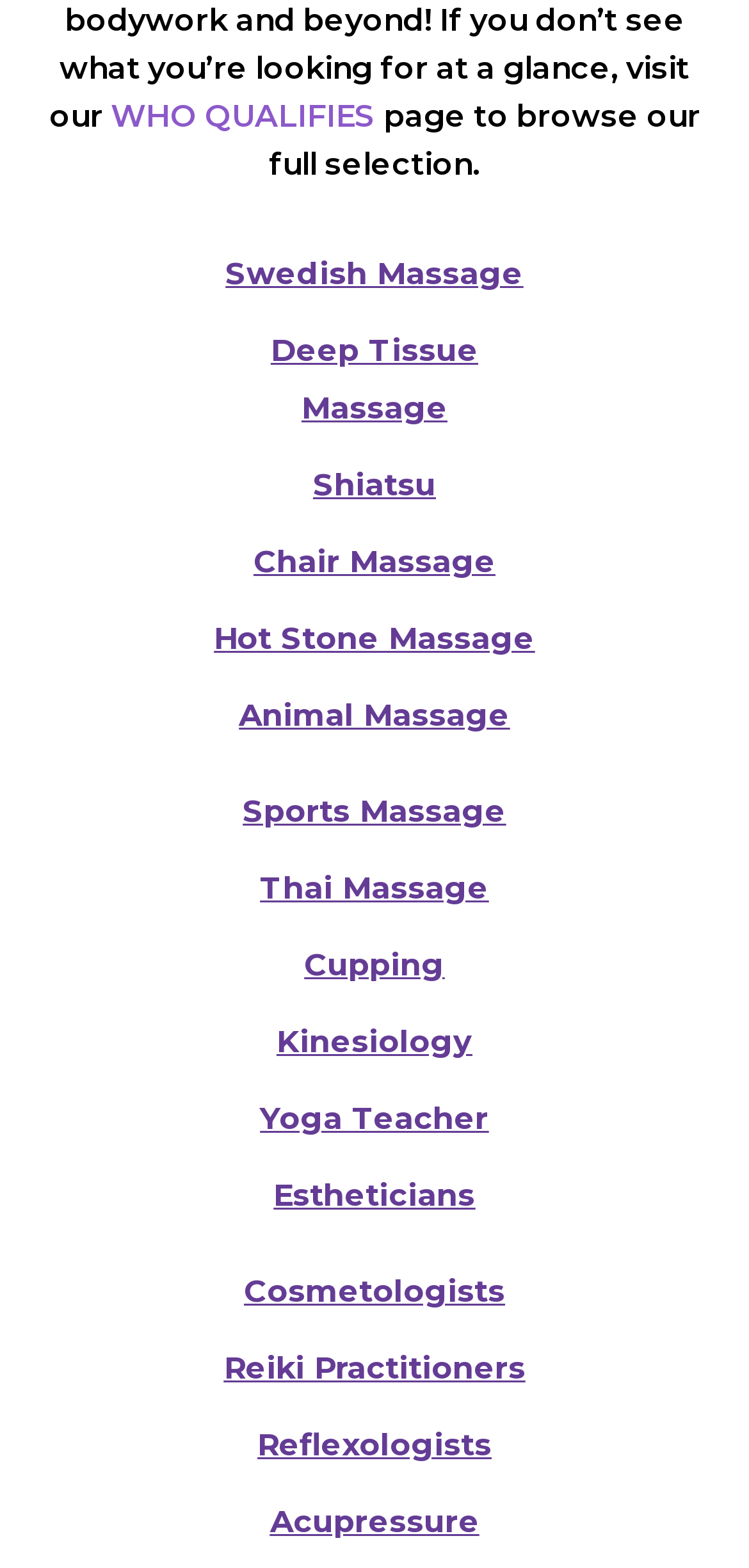Please give a concise answer to this question using a single word or phrase: 
What is the category of 'Yoga Teacher' on the webpage?

Practitioner